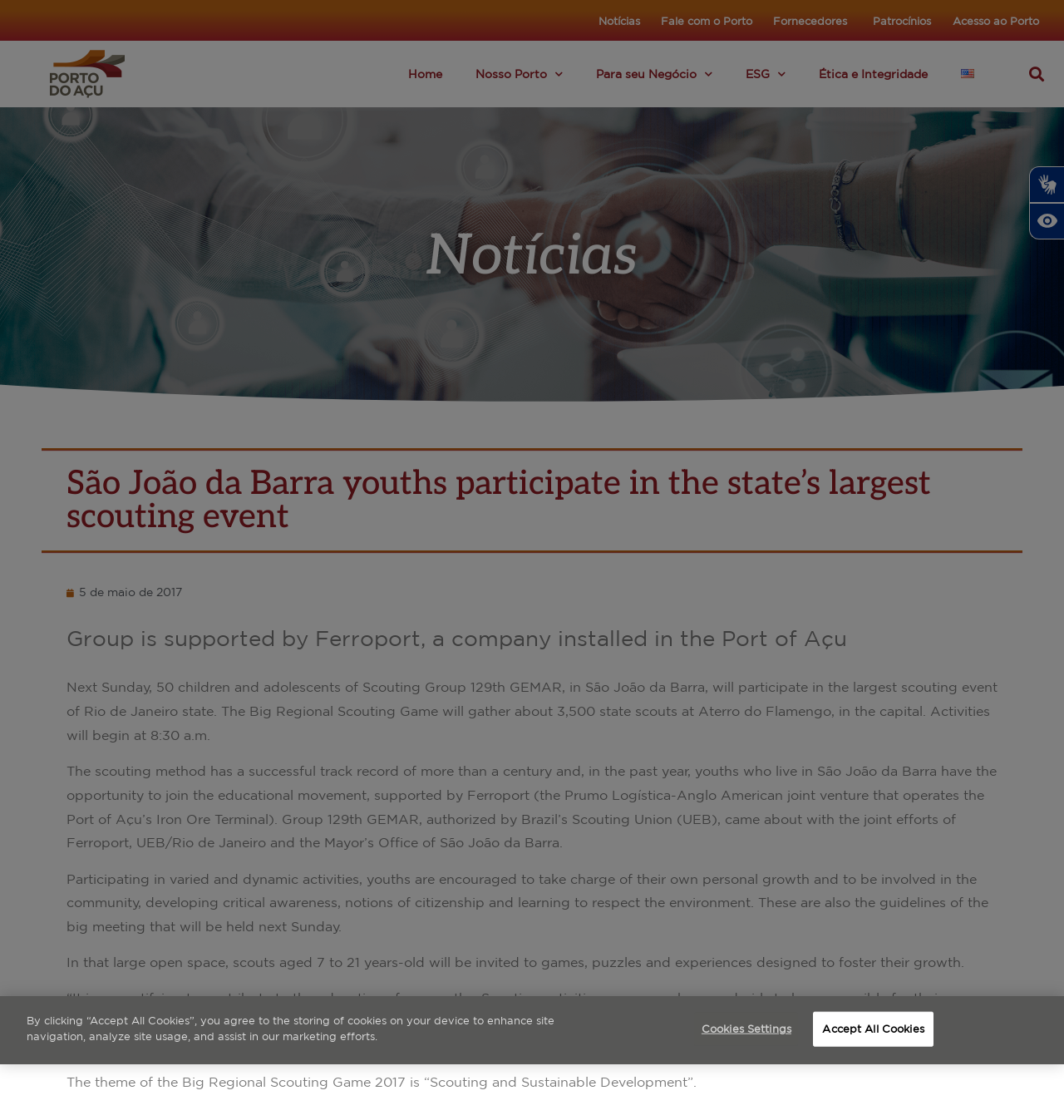Can you provide the bounding box coordinates for the element that should be clicked to implement the instruction: "Search for something"?

[0.962, 0.054, 0.981, 0.078]